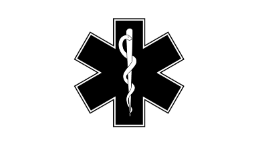Use the details in the image to answer the question thoroughly: 
What is situated within a structured layout?

The question asks about what is situated within a structured layout on the webpage. The caption states that the 'Star of Life' symbol is situated within a structured layout, which enhances its visibility and relevance in the context of health-focused content.